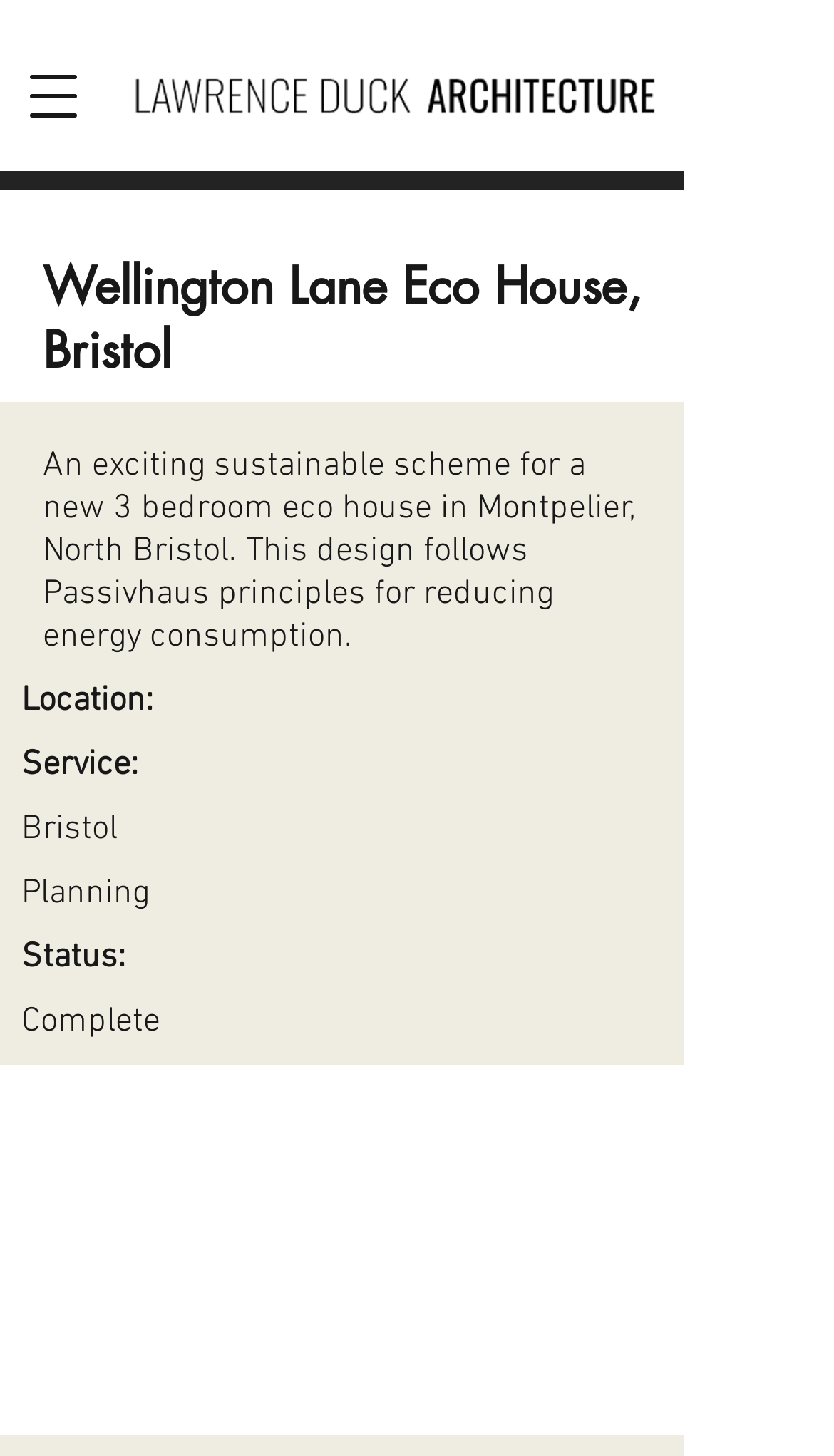What service is provided by Lawrence Duck Architecture?
Provide an in-depth answer to the question, covering all aspects.

The webpage lists 'Planning' as one of the services provided by Lawrence Duck Architecture, which suggests that they offer planning services for projects like the Wellington Lane Eco House.